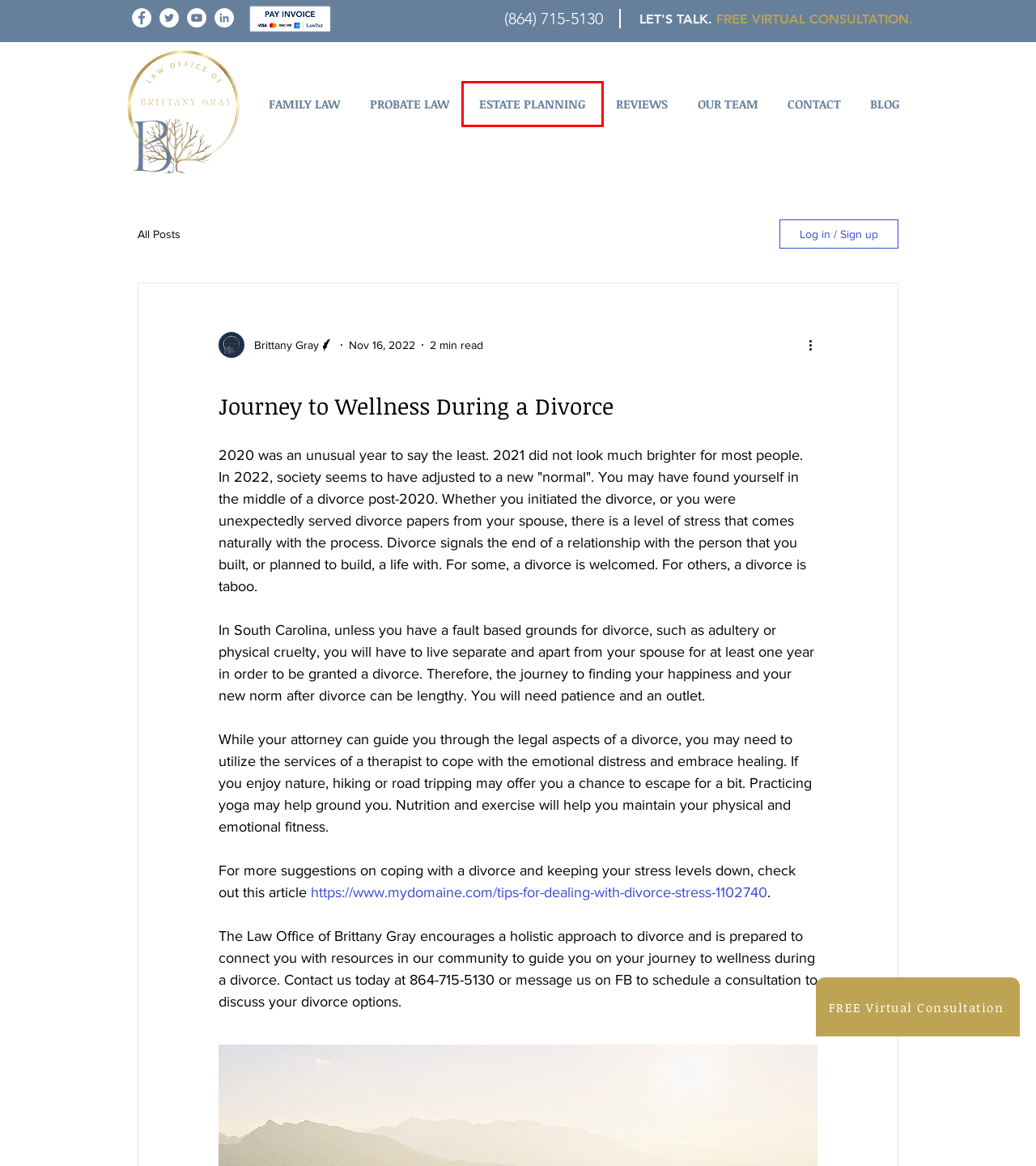Look at the given screenshot of a webpage with a red rectangle bounding box around a UI element. Pick the description that best matches the new webpage after clicking the element highlighted. The descriptions are:
A. Divorce Lawyer Clinton | lawofficeofbrittany
B. Greenville Probate Lawyer | Law Office of Brittany Gray
C. BLOG | lawofficeofbrittany
D. Greenville Family Lawyer | Family Law Office of Brittany Gray
E. Contact Law Office of Brittany Gray | Greenville SC Family Law Attorney
F. 5 Star Divorce Lawyer Greenville  | Law Office of Brittany Gray
G. Greenville Estate Planning Lawyer | Law Office of Brittany Gray
H. Divorce Attorney Simpsonville | lawofficeofbrittany

G